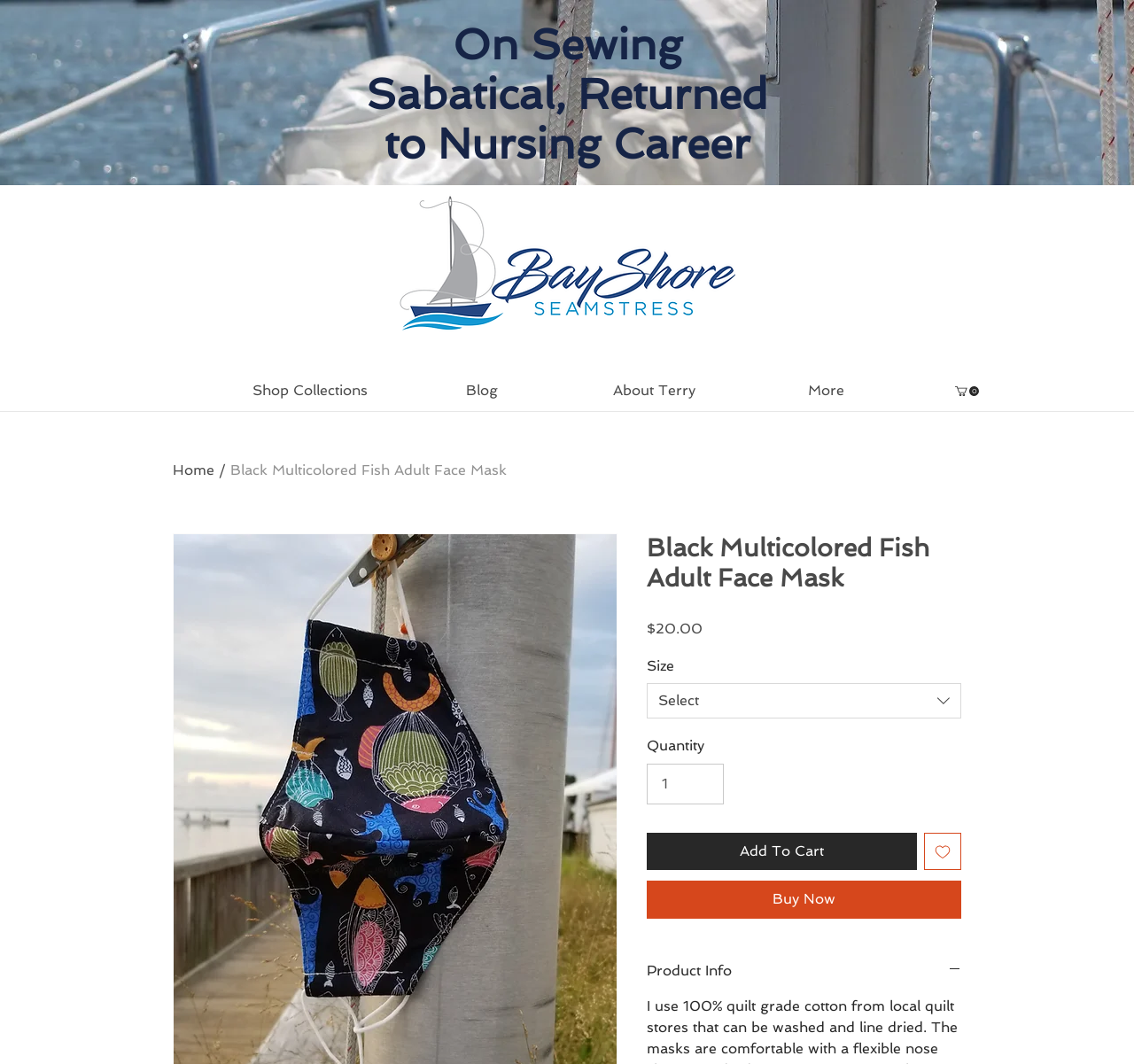Find the bounding box of the element with the following description: "Jobs". The coordinates must be four float numbers between 0 and 1, formatted as [left, top, right, bottom].

None